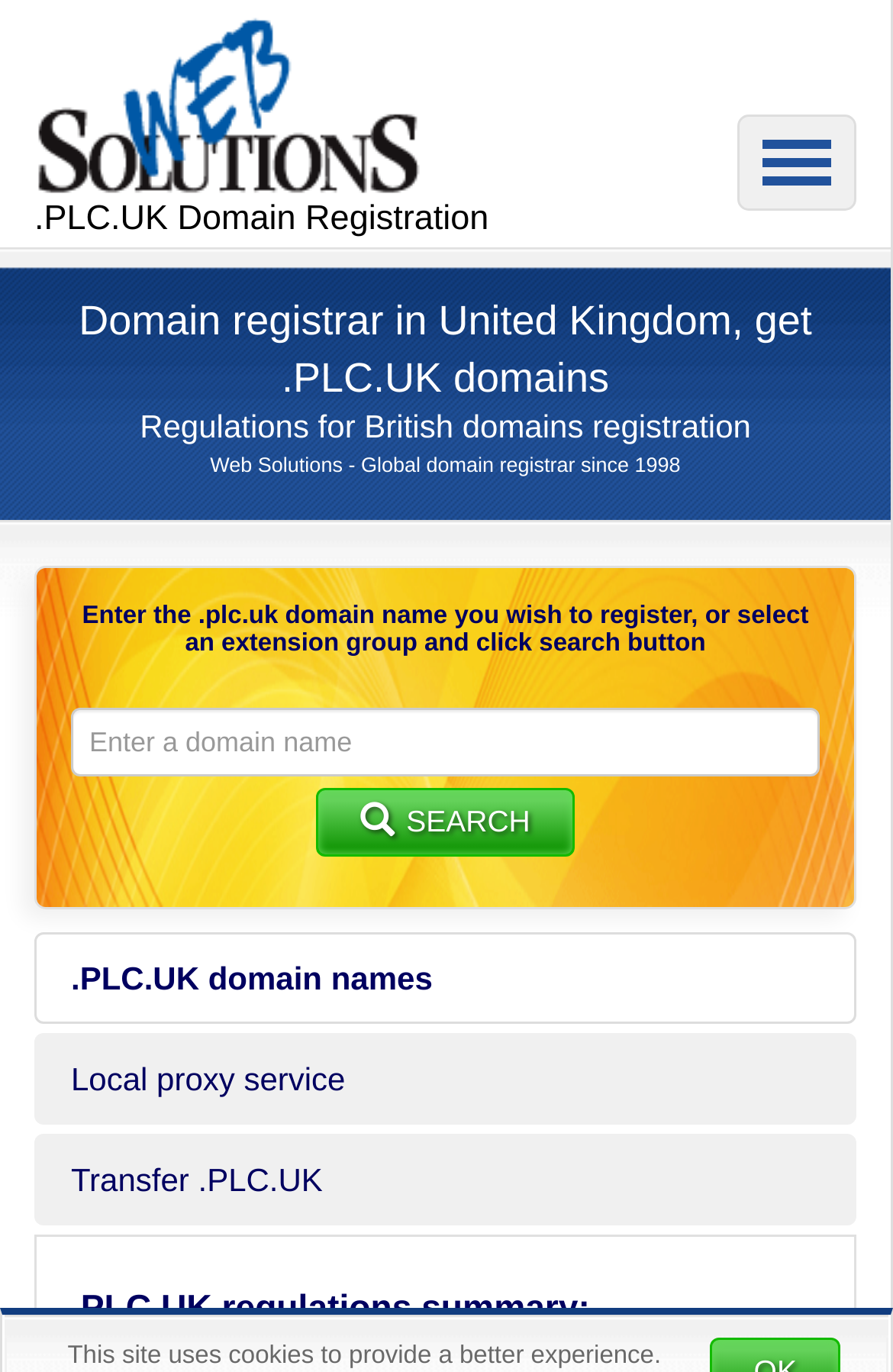Generate a thorough explanation of the webpage's elements.

The webpage is a domain registrar service focused on United Kingdom, specifically for .PLC.UK domains. At the top, there is a heading "Web Solutions.PLC.UK Domain Registration" accompanied by an image of "Web Solutions" on the left side. Below this, there are three consecutive headings: "Domain registrar in United Kingdom, get .PLC.UK domains", "Regulations for British domains registration", and "Web Solutions - Global domain registrar since 1998".

Further down, there is a section where users can search for available domain names. This section is headed by the text "Enter the .plc.uk domain name you wish to register, or select an extension group and click search button". Below this heading, there is a textbox where users can input a domain name, and a search button with a magnifying glass icon on the right side.

On the bottom left, there are three links: ".PLC.UK domain names", "Local proxy service", and "Transfer .PLC.UK". Above these links, there is a heading ".PLC.UK regulations summary:".